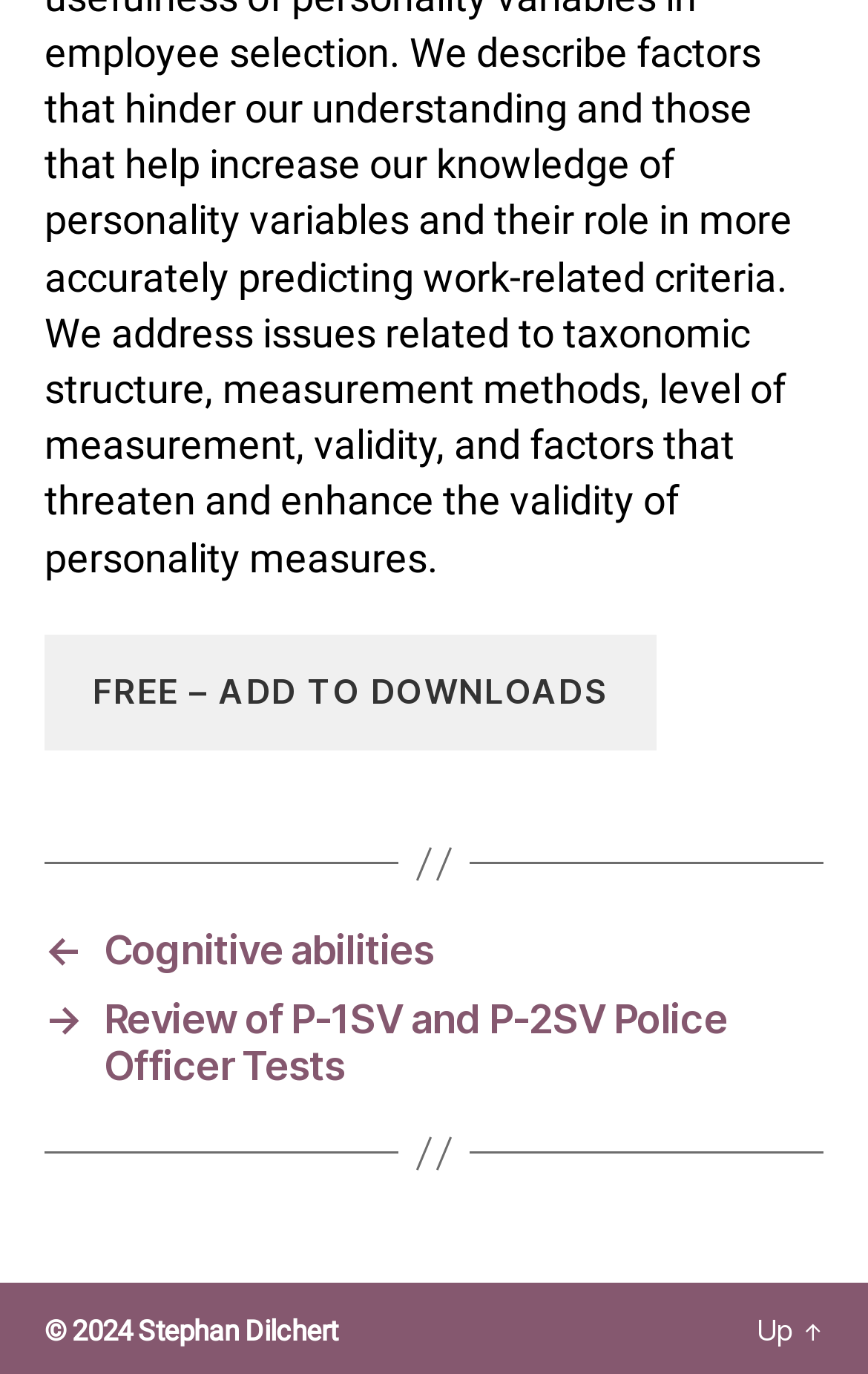Locate the UI element described by Stephan Dilchert in the provided webpage screenshot. Return the bounding box coordinates in the format (top-left x, top-left y, bottom-right x, bottom-right y), ensuring all values are between 0 and 1.

[0.159, 0.956, 0.389, 0.981]